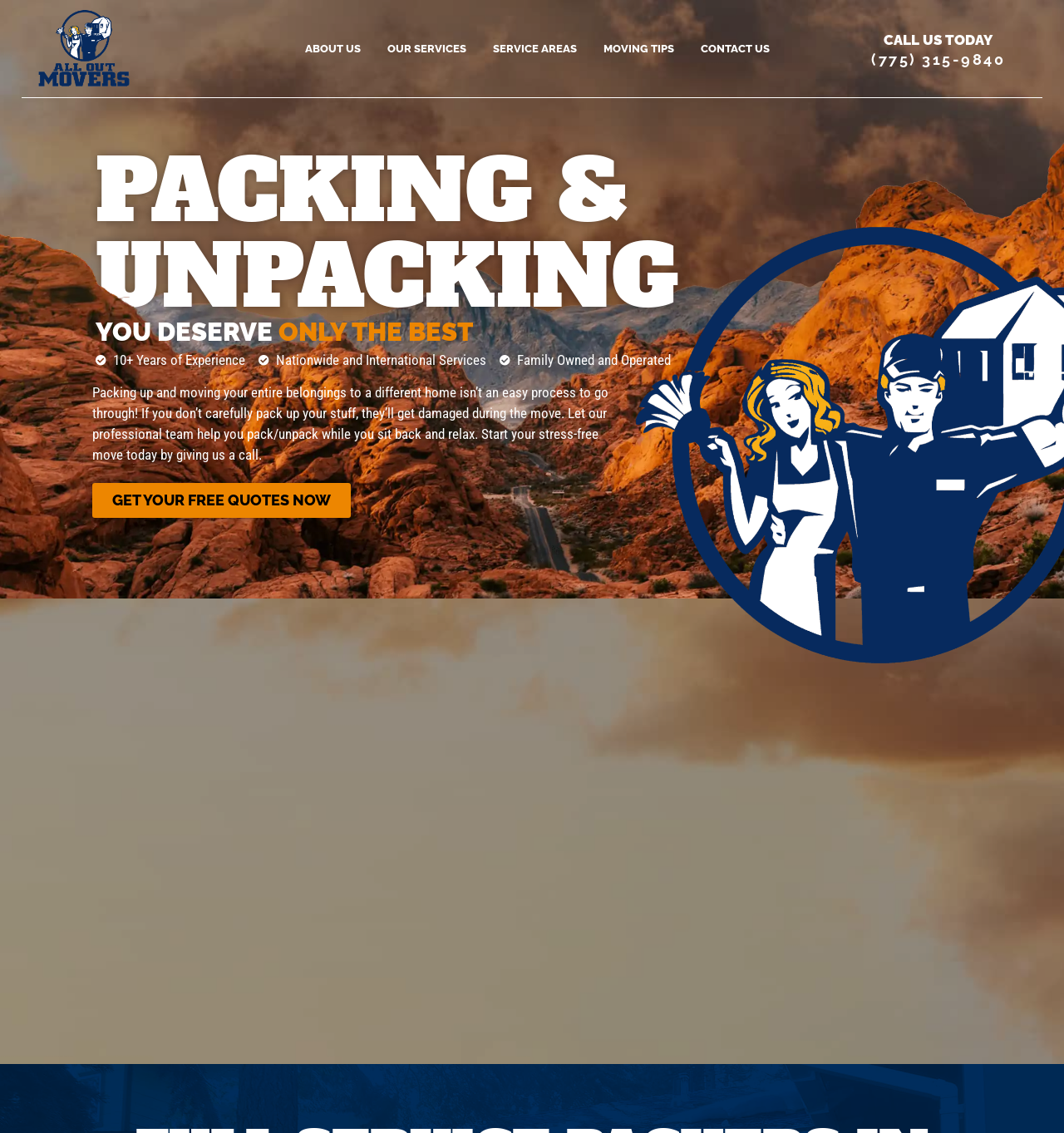Produce an extensive caption that describes everything on the webpage.

The webpage appears to be a professional moving service company's website, specifically All Out Movers LLC based in Carson City, NV. At the top left corner, there is a logo of the company, which is also a clickable link. 

To the right of the logo, there are five navigation links: ABOUT US, OUR SERVICES, SERVICE AREAS, MOVING TIPS, and CONTACT US, arranged horizontally. 

Below the navigation links, there is a prominent heading "CALL US TODAY" with a phone number "(775) 315-9840" to the right of it. 

The main content of the webpage is divided into two sections. On the left side, there are three headings: "PACKING & UNPACKING", "YOU DESERVE ONLY THE BEST", and three short paragraphs describing the company's experience, services, and ownership. 

On the right side, there is a large background image of a Nevada mountain range and rock formation, which spans the entire height of the webpage. 

In the middle of the webpage, there is a paragraph of text describing the difficulties of packing and moving, and how the company's professional team can help. Below this text, there is a call-to-action link "GET YOUR FREE QUOTES NOW".